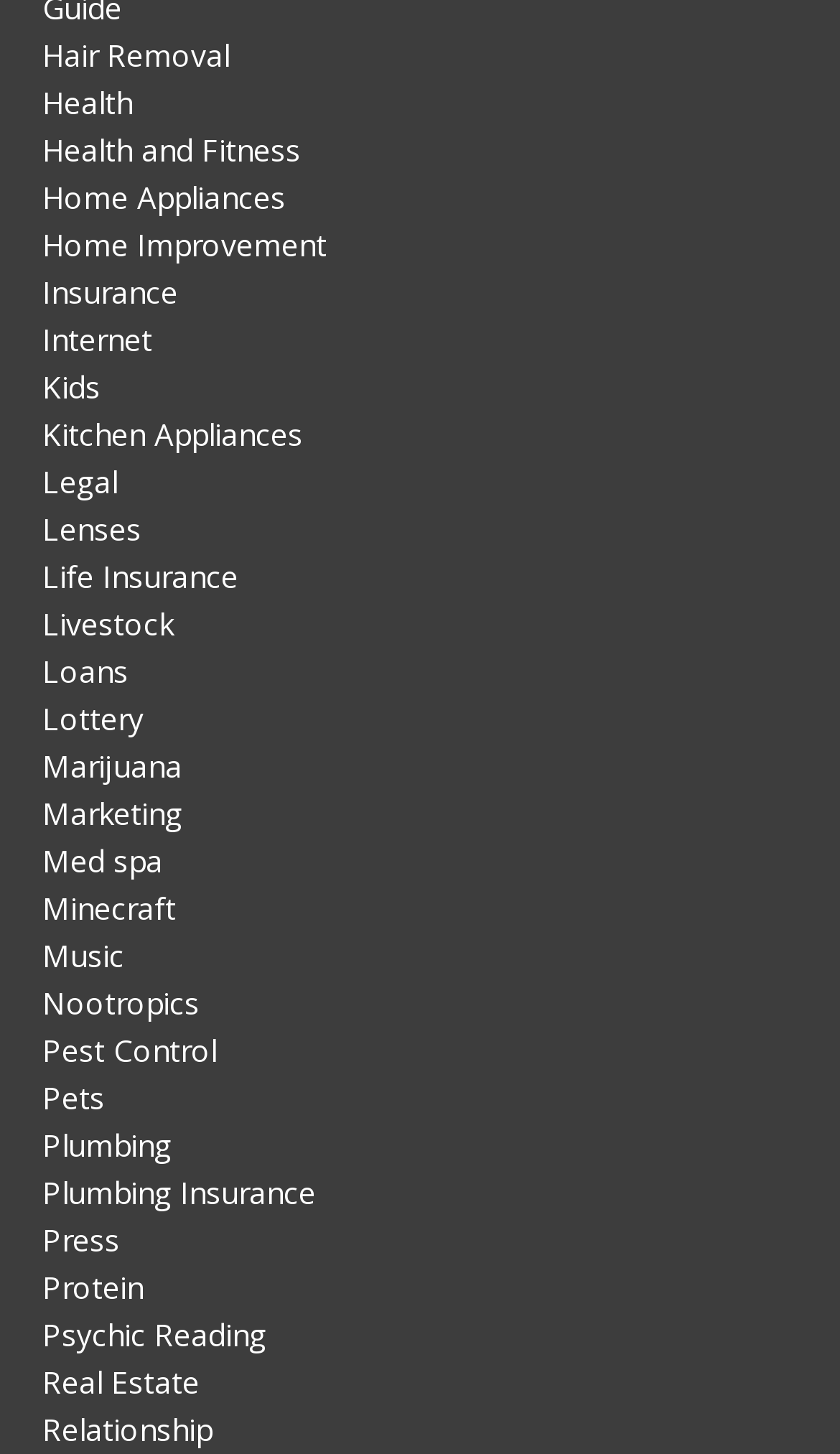How many categories are listed?
Based on the image, answer the question with a single word or brief phrase.

29